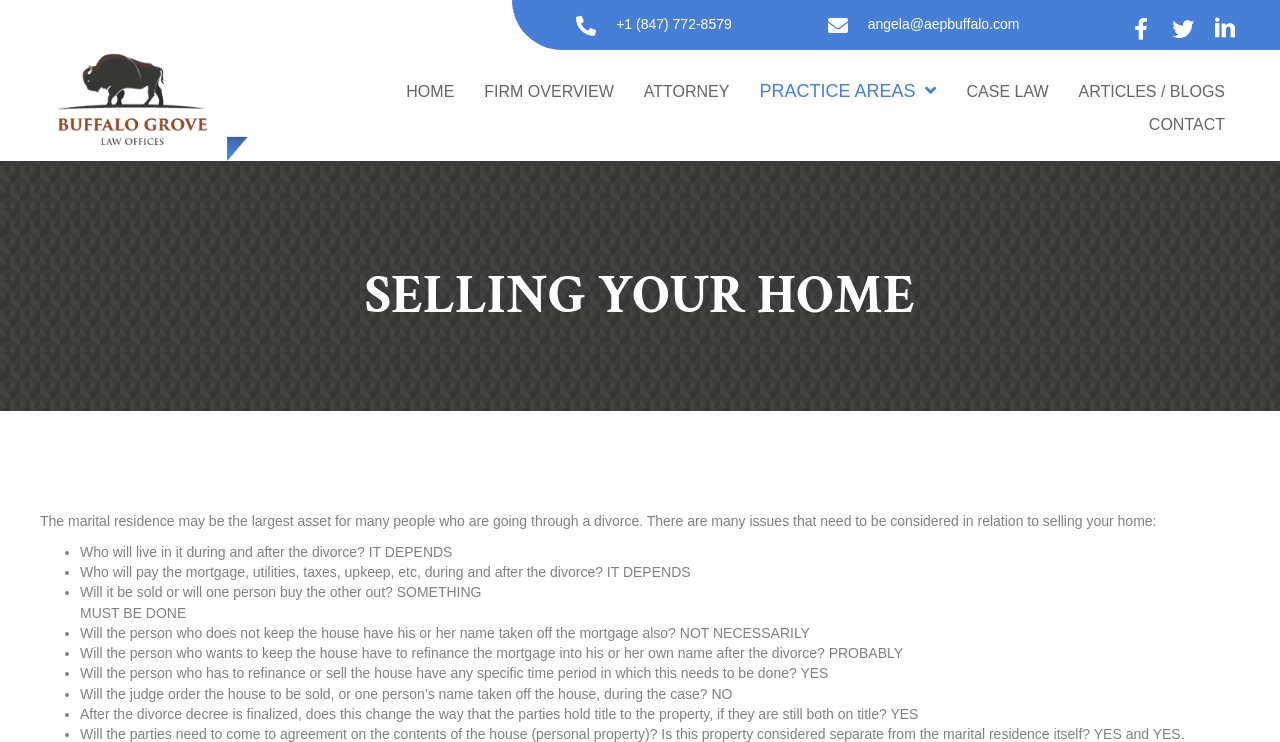Can you specify the bounding box coordinates of the area that needs to be clicked to fulfill the following instruction: "Go to home page"?

[0.317, 0.112, 0.355, 0.136]